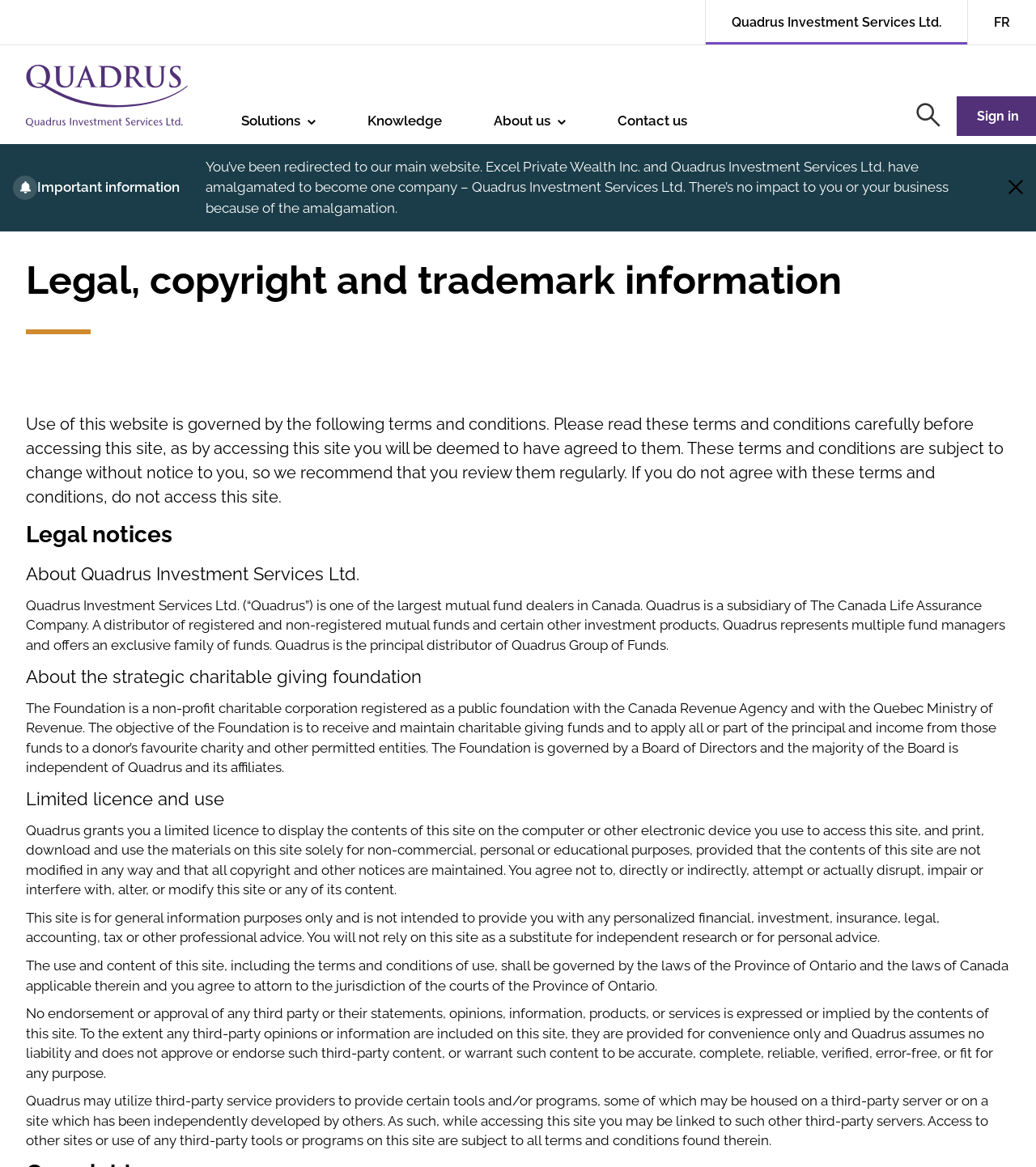Identify the bounding box coordinates for the region to click in order to carry out this instruction: "Click the 'About us' button". Provide the coordinates using four float numbers between 0 and 1, formatted as [left, top, right, bottom].

[0.477, 0.088, 0.546, 0.123]